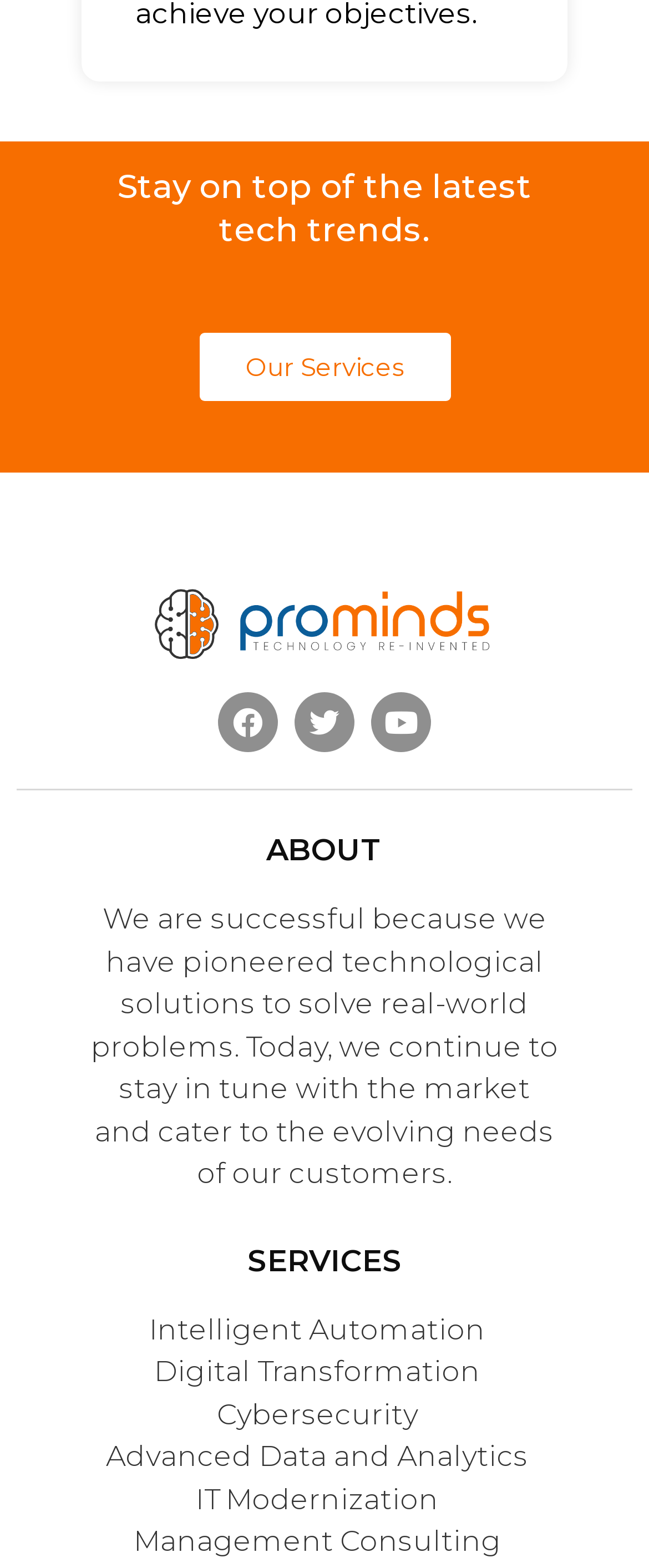What is the main theme of the webpage?
Answer the question with a single word or phrase by looking at the picture.

Tech trends